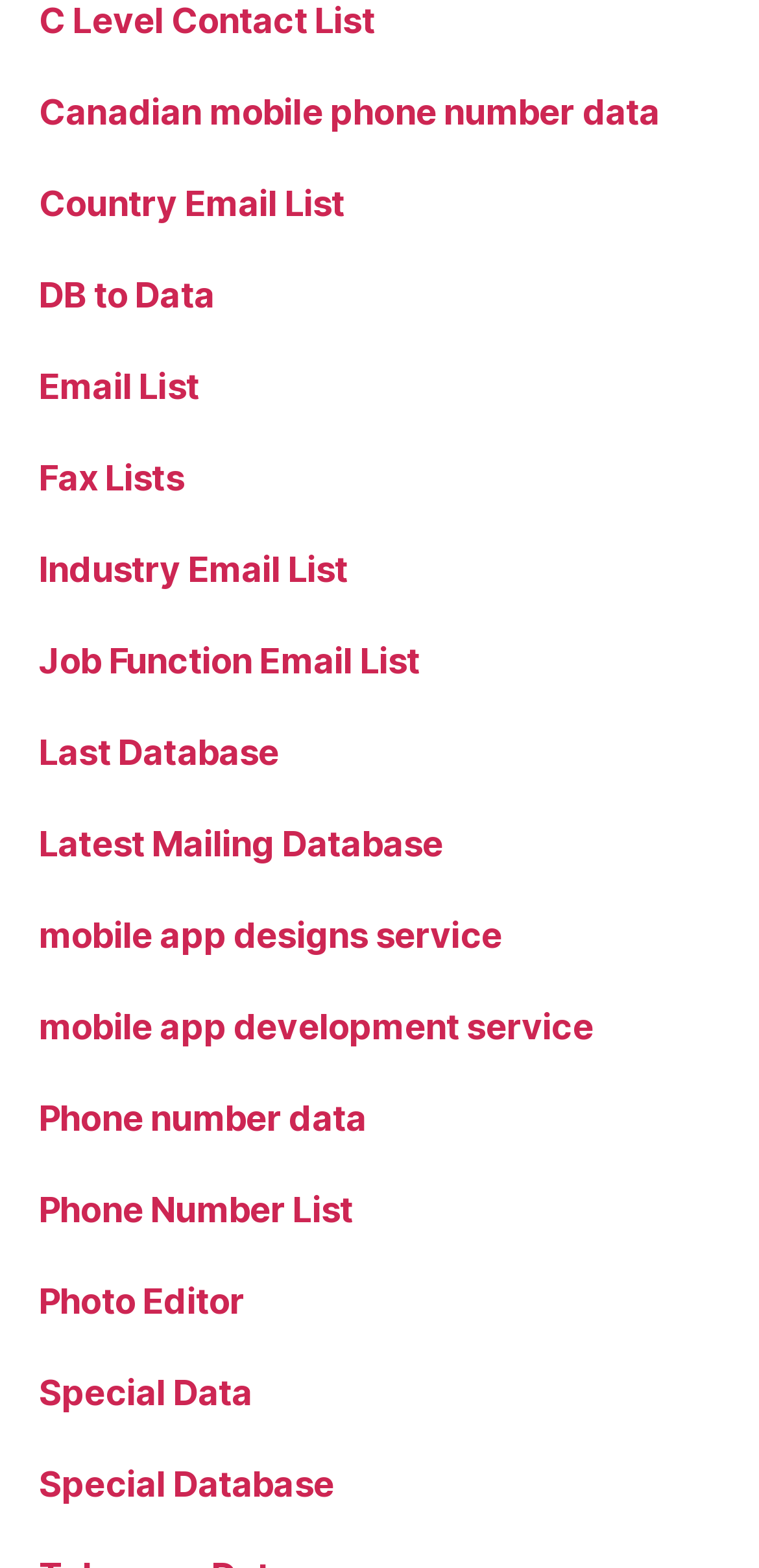Find the bounding box coordinates of the clickable area that will achieve the following instruction: "Access Email List".

[0.051, 0.233, 0.262, 0.259]